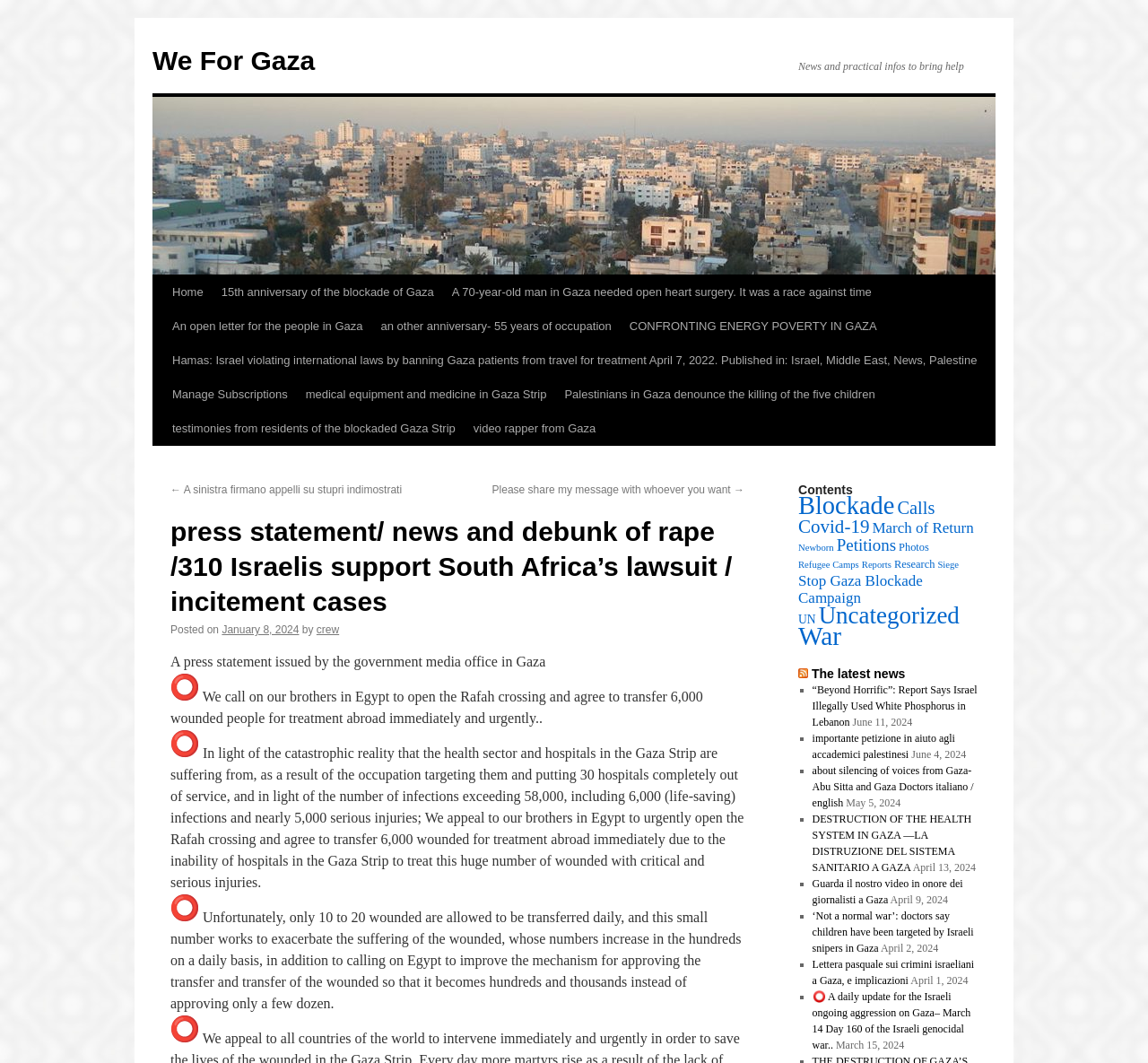Use the information in the screenshot to answer the question comprehensively: What is the date of the press statement?

The date of the press statement can be found by looking at the 'Posted on' section, where it says 'January 8, 2024'.